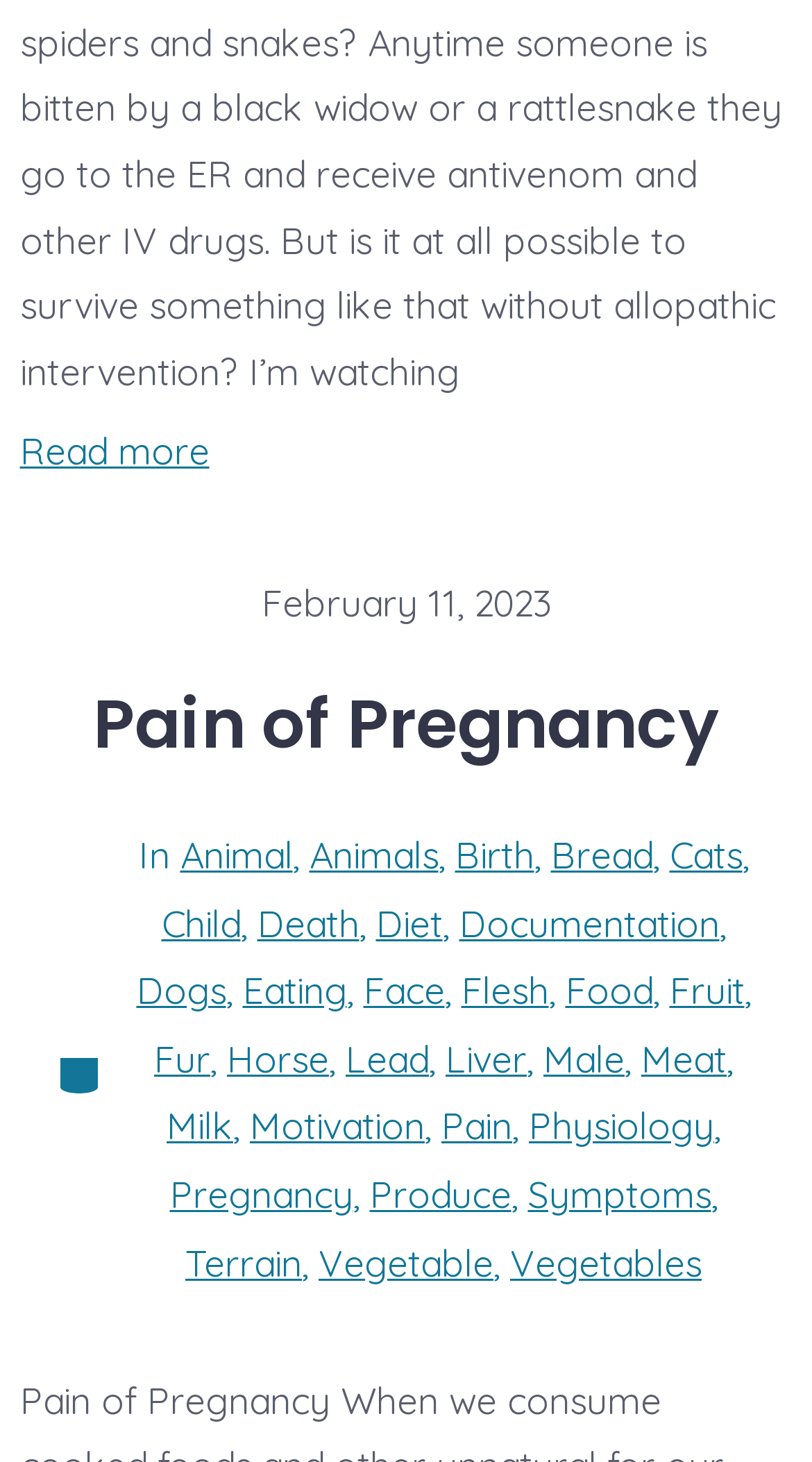Pinpoint the bounding box coordinates of the clickable element needed to complete the instruction: "Learn about 'Pregnancy'". The coordinates should be provided as four float numbers between 0 and 1: [left, top, right, bottom].

[0.209, 0.805, 0.435, 0.83]